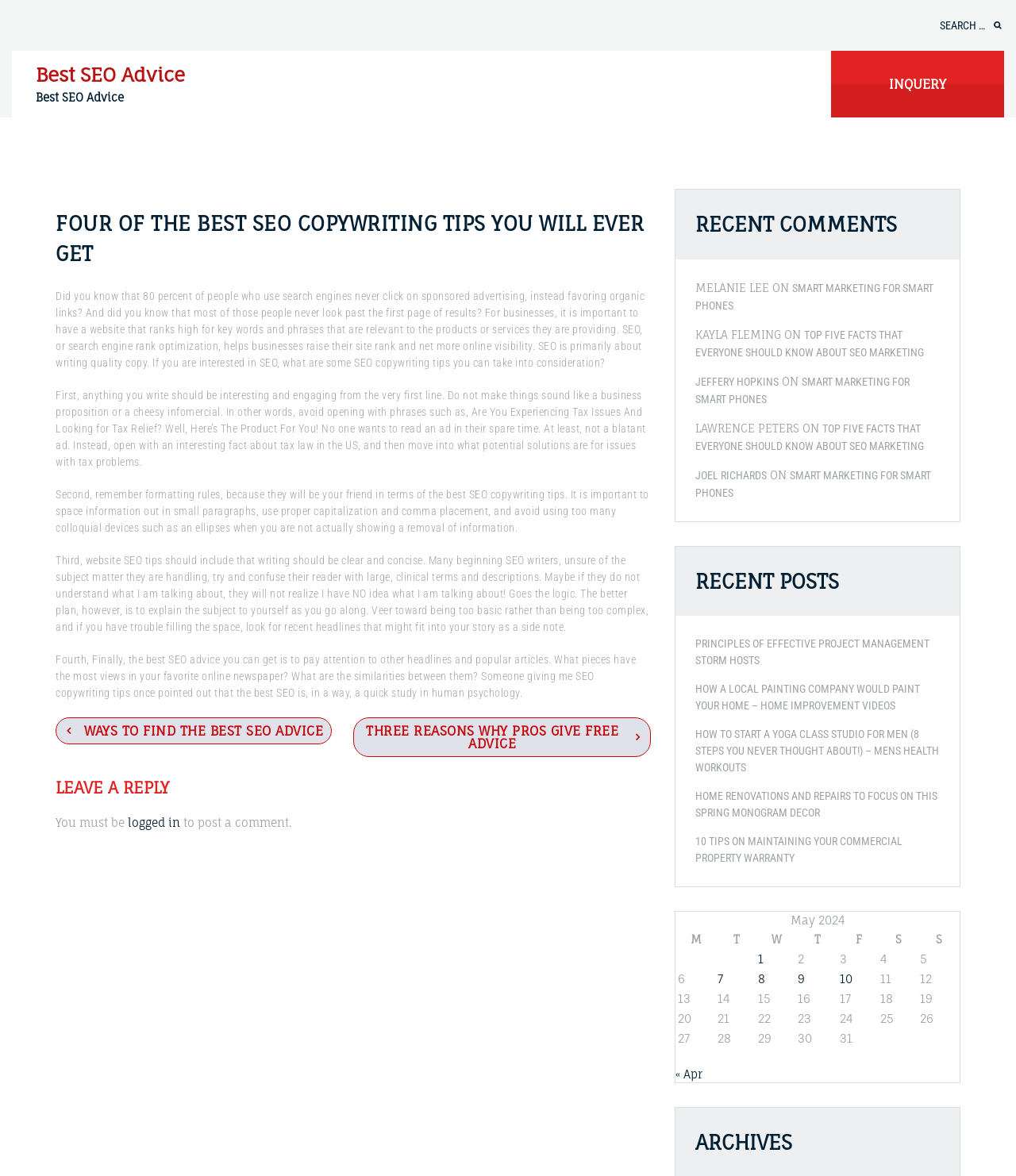What is the main topic of this webpage?
Could you give a comprehensive explanation in response to this question?

The webpage is primarily about SEO copywriting, as indicated by the heading 'Four of the Best SEO Copywriting Tips You Will Ever Get' and the content of the webpage, which provides tips and advice on writing quality copy for search engine optimization.